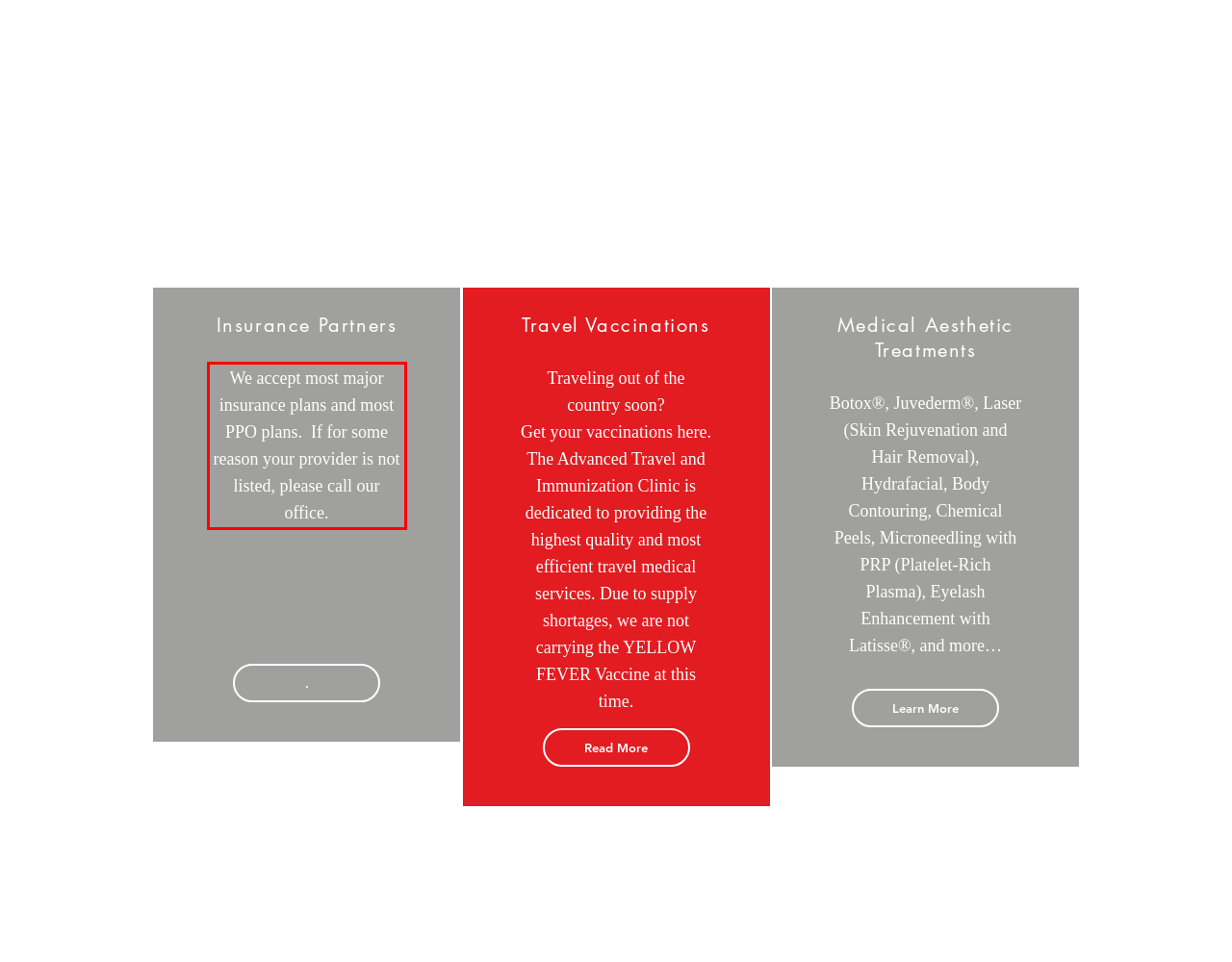Using the webpage screenshot, recognize and capture the text within the red bounding box.

We accept most major insurance plans and most PPO plans. If for some reason your provider is not listed, please call our office.